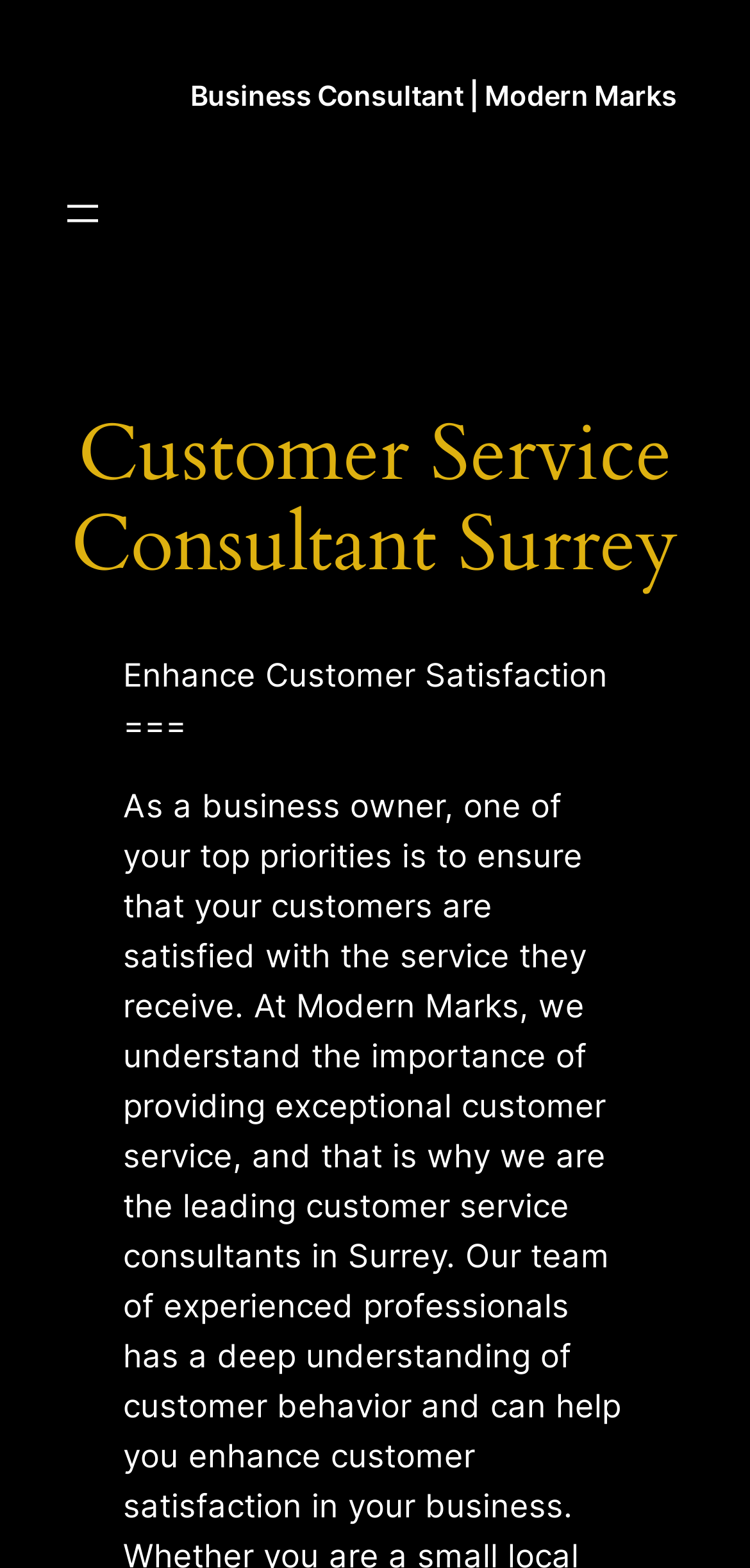What is the purpose of the button in the navigation menu?
Based on the image, provide a one-word or brief-phrase response.

Open menu